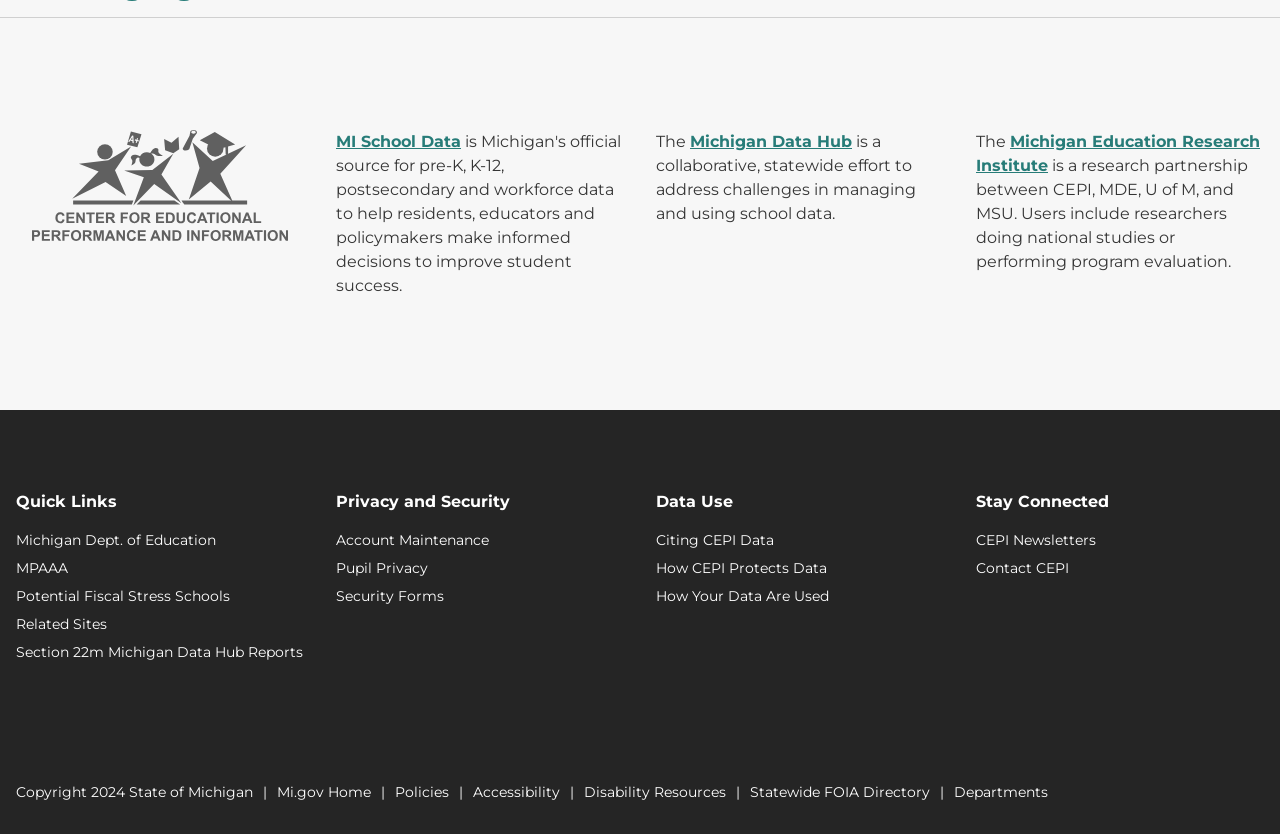Determine the bounding box coordinates of the clickable area required to perform the following instruction: "Visit MI School Data". The coordinates should be represented as four float numbers between 0 and 1: [left, top, right, bottom].

[0.262, 0.158, 0.36, 0.181]